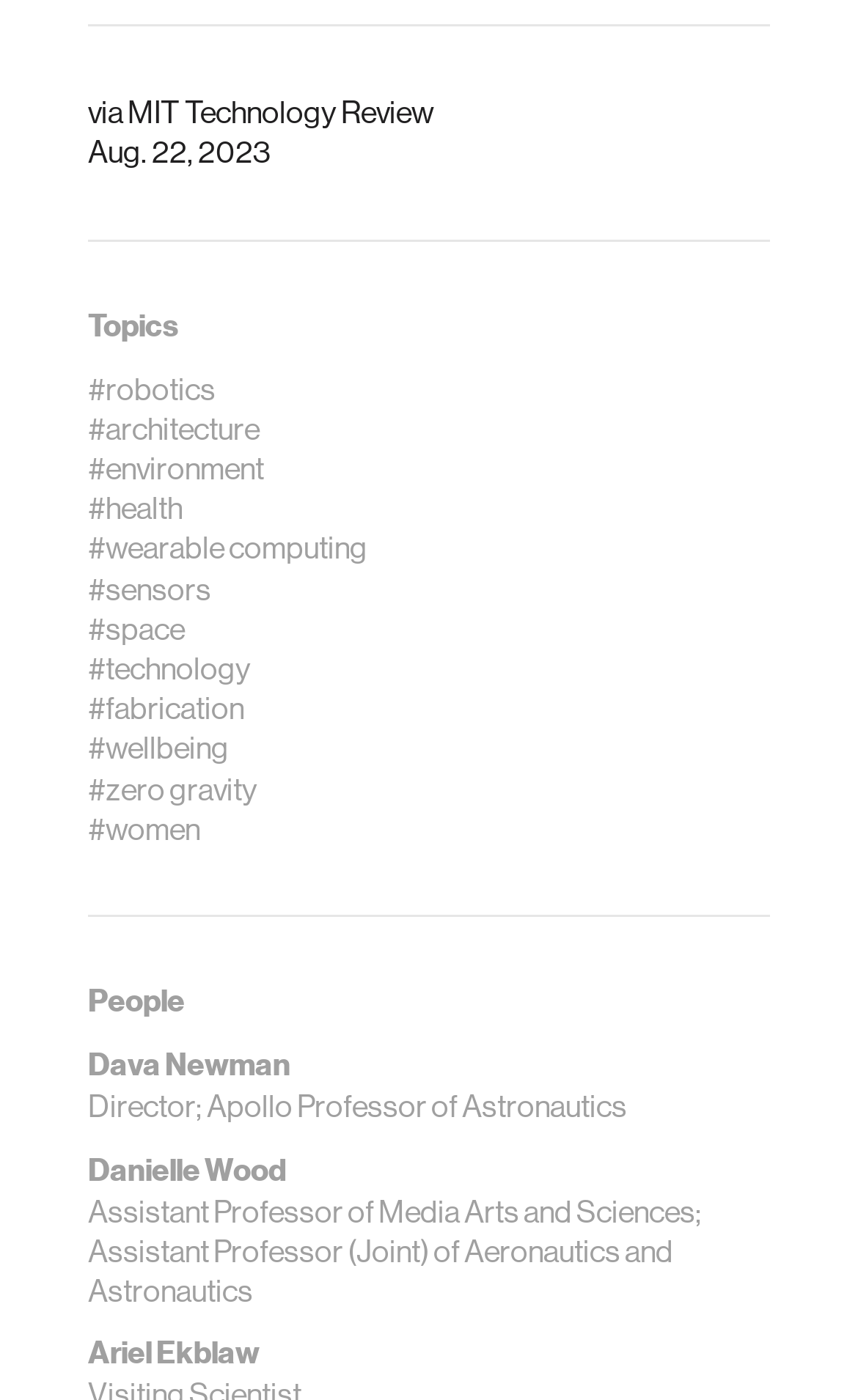Calculate the bounding box coordinates for the UI element based on the following description: "#health". Ensure the coordinates are four float numbers between 0 and 1, i.e., [left, top, right, bottom].

[0.103, 0.351, 0.213, 0.376]